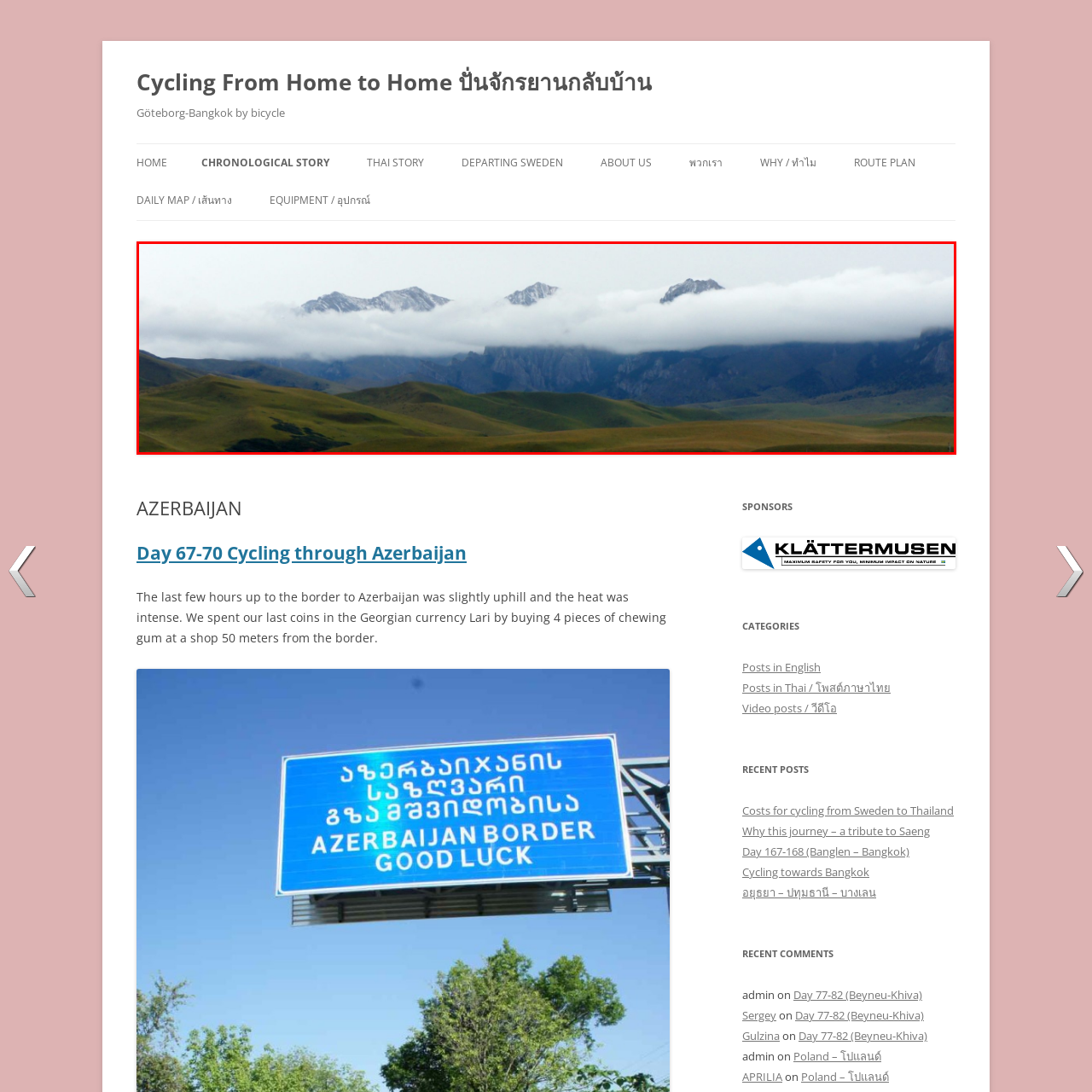Direct your attention to the segment of the image enclosed by the red boundary and answer the ensuing question in detail: What spirit does the image evoke?

The caption states that the image embodies the spirit of exploration, especially in the context of cycling journeys like 'Cycling From Home to Home', inviting viewers to imagine the adventures that await in the great outdoors.